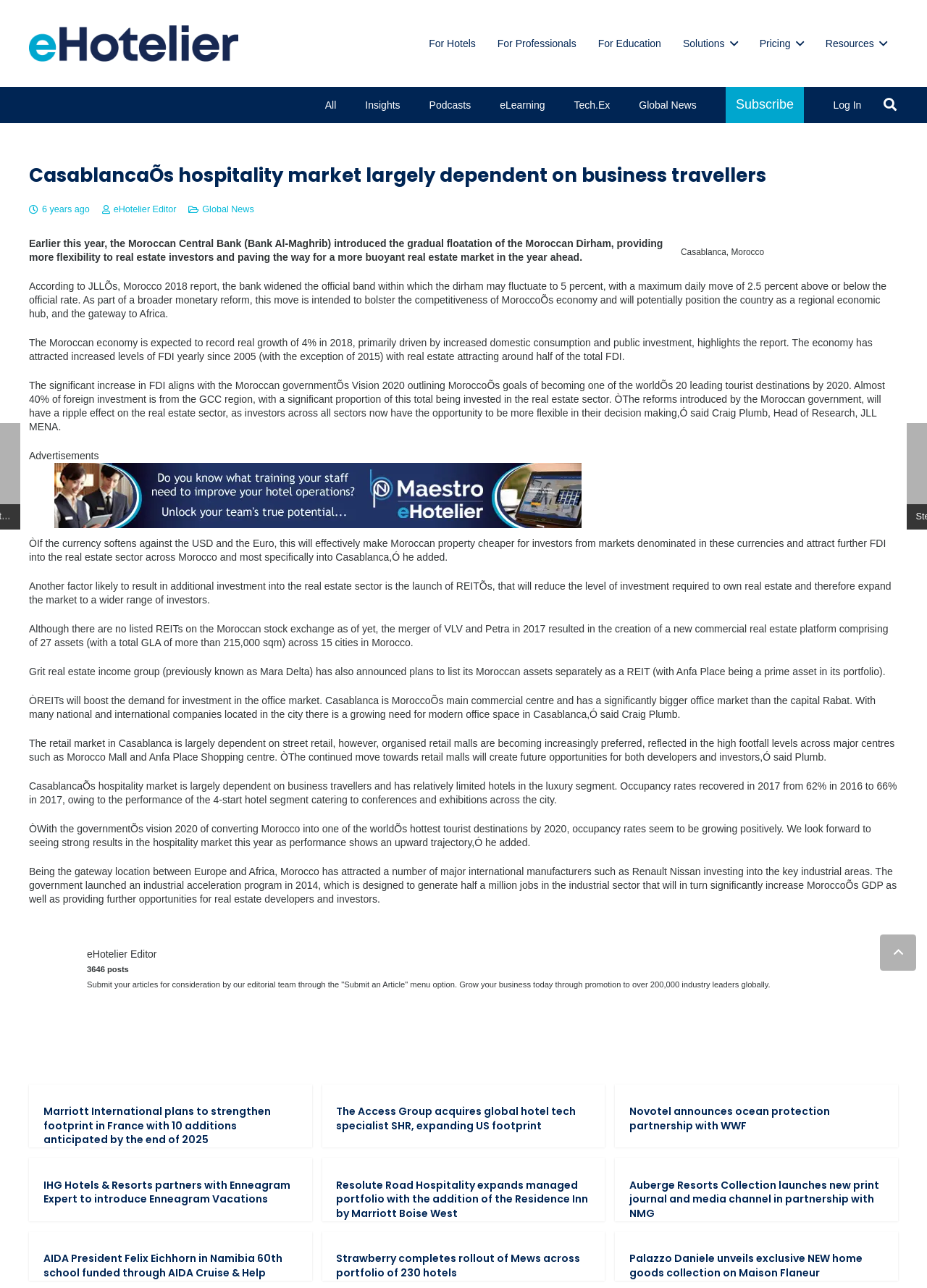Identify the bounding box coordinates of the clickable region to carry out the given instruction: "Search for something".

[0.945, 0.071, 0.976, 0.093]